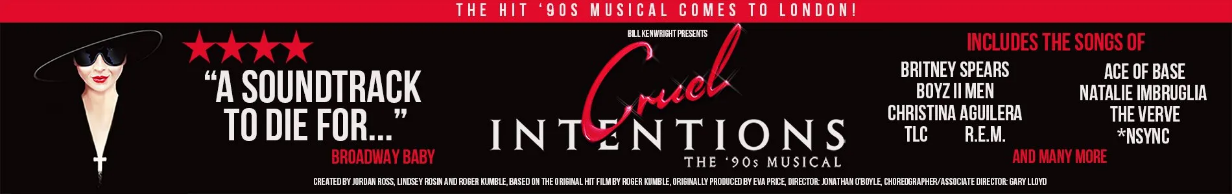What type of music is featured in the musical?
Provide an in-depth and detailed answer to the question.

The caption lists iconic artists whose songs are featured, including Britney Spears, Boyz II Men, Christina Aguilera, and TLC, among others, hinting at the energetic and memorable soundscape that audiences can expect, which is characteristic of '90s pop music.